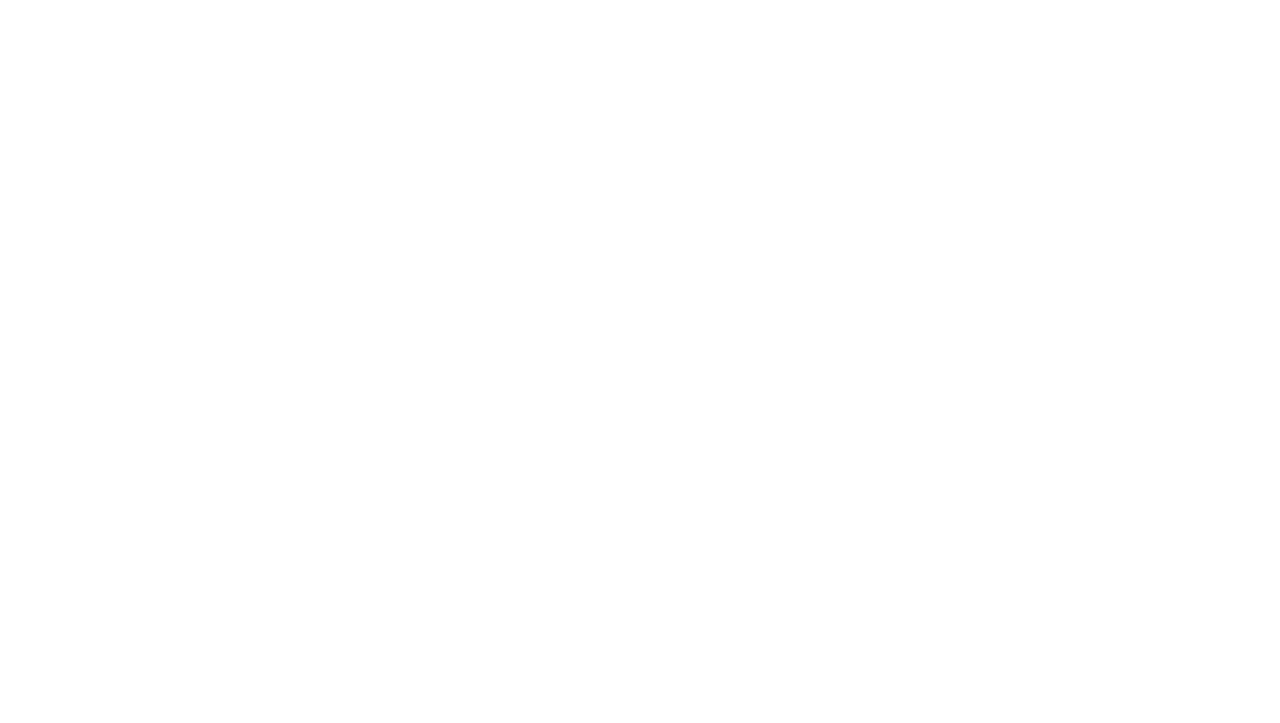Generate an in-depth caption that captures all aspects of the webpage.

The webpage appears to be a news article page. At the top left, there is a button to toggle the side menu, accompanied by a hamburger icon. To the right of this button, there is a link to "The Business Times" with an associated image. On the top right, there are two buttons, one for "Login" and another for "Subscribe".

Below the top navigation bar, there is a heading that reads "Trip.com to price Hong Kong secondary listing at HK$268 a share". This heading is followed by two lines of text, indicating the publication date and time. 

On the left side of the page, there is a link to "Hong Kong", accompanied by a small button. To the right of this link, there is an image with the caption "Share this article." 

The main content of the page is a news article, which occupies most of the page's real estate. The article discusses Trip.com Group's plan to raise HK$8.5 billion by pricing its Hong Kong secondary listing at HK$268 per share.